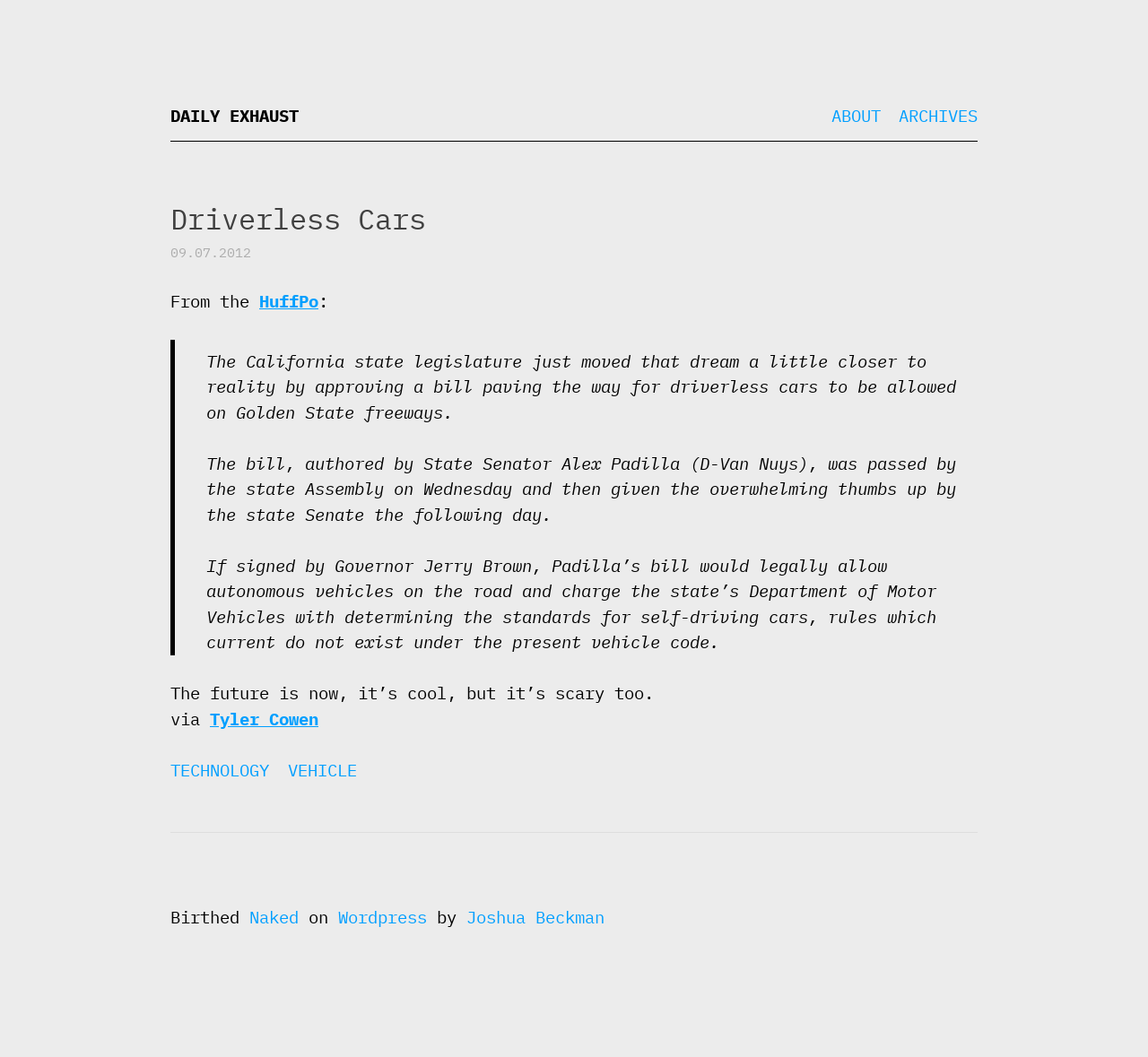Provide the bounding box coordinates in the format (top-left x, top-left y, bottom-right x, bottom-right y). All values are floating point numbers between 0 and 1. Determine the bounding box coordinate of the UI element described as: Tyler Cowen

[0.183, 0.67, 0.277, 0.69]